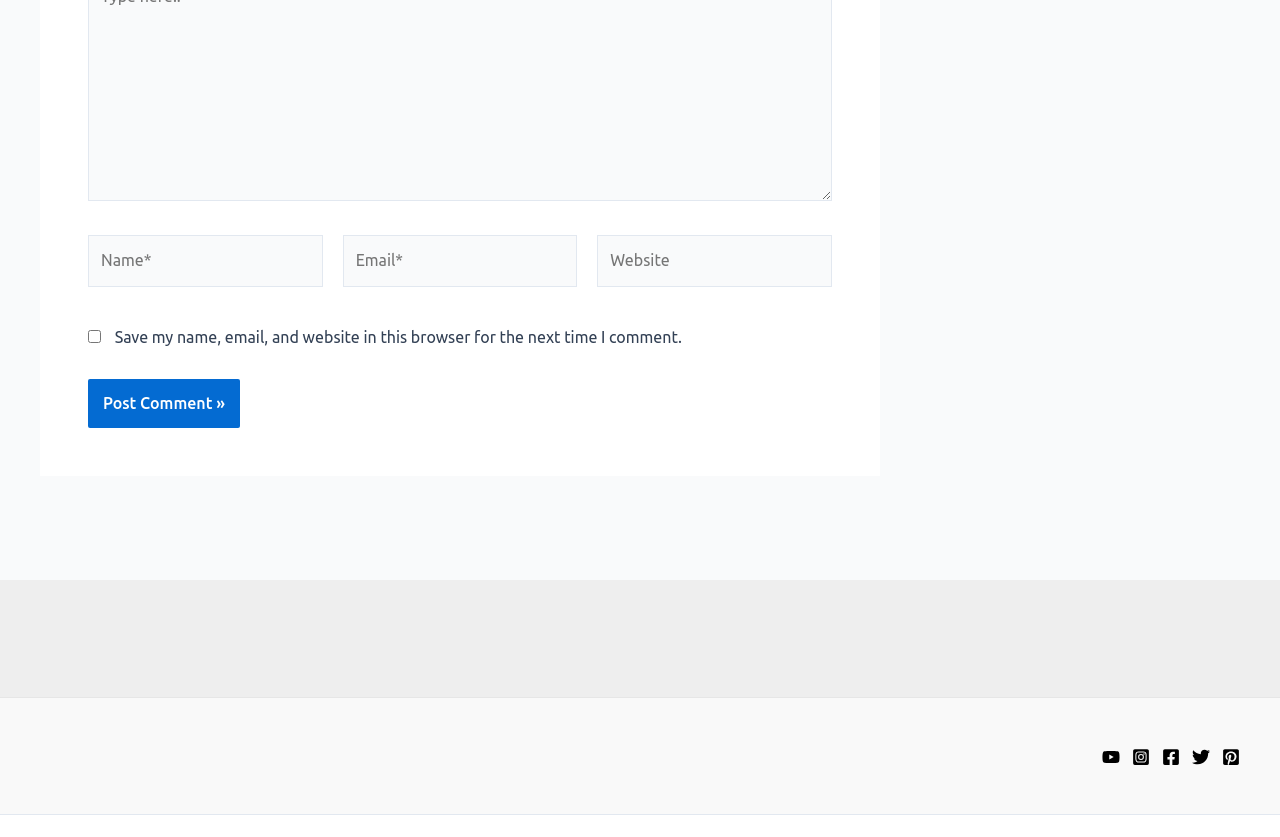Utilize the details in the image to give a detailed response to the question: How many social media links are present?

There are five social media links present at the bottom of the webpage, which are 'YouTube', 'Instagram', 'Facebook', 'Twitter', and 'Pinterest', each with an accompanying image.